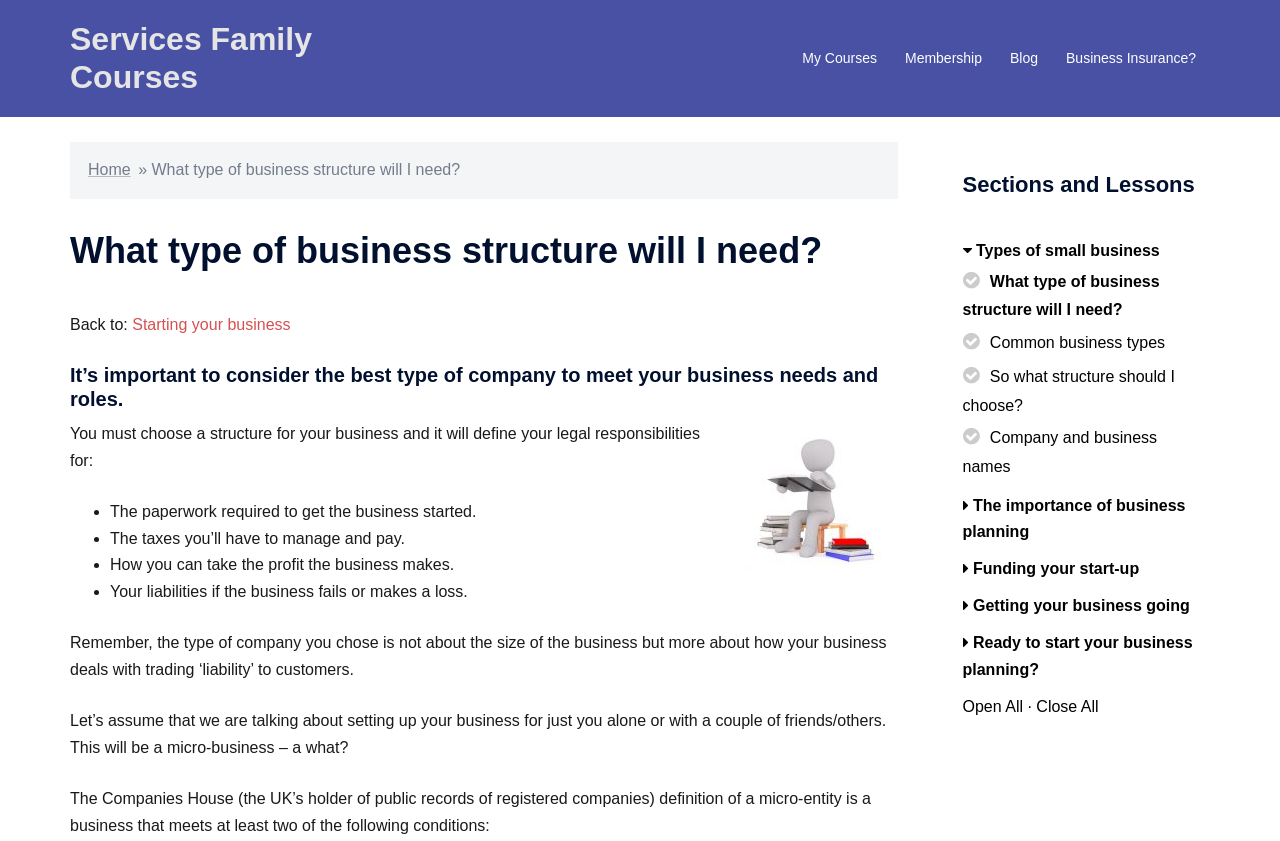Pinpoint the bounding box coordinates of the clickable area necessary to execute the following instruction: "Click on 'What type of business structure will I need?'". The coordinates should be given as four float numbers between 0 and 1, namely [left, top, right, bottom].

[0.752, 0.324, 0.906, 0.378]